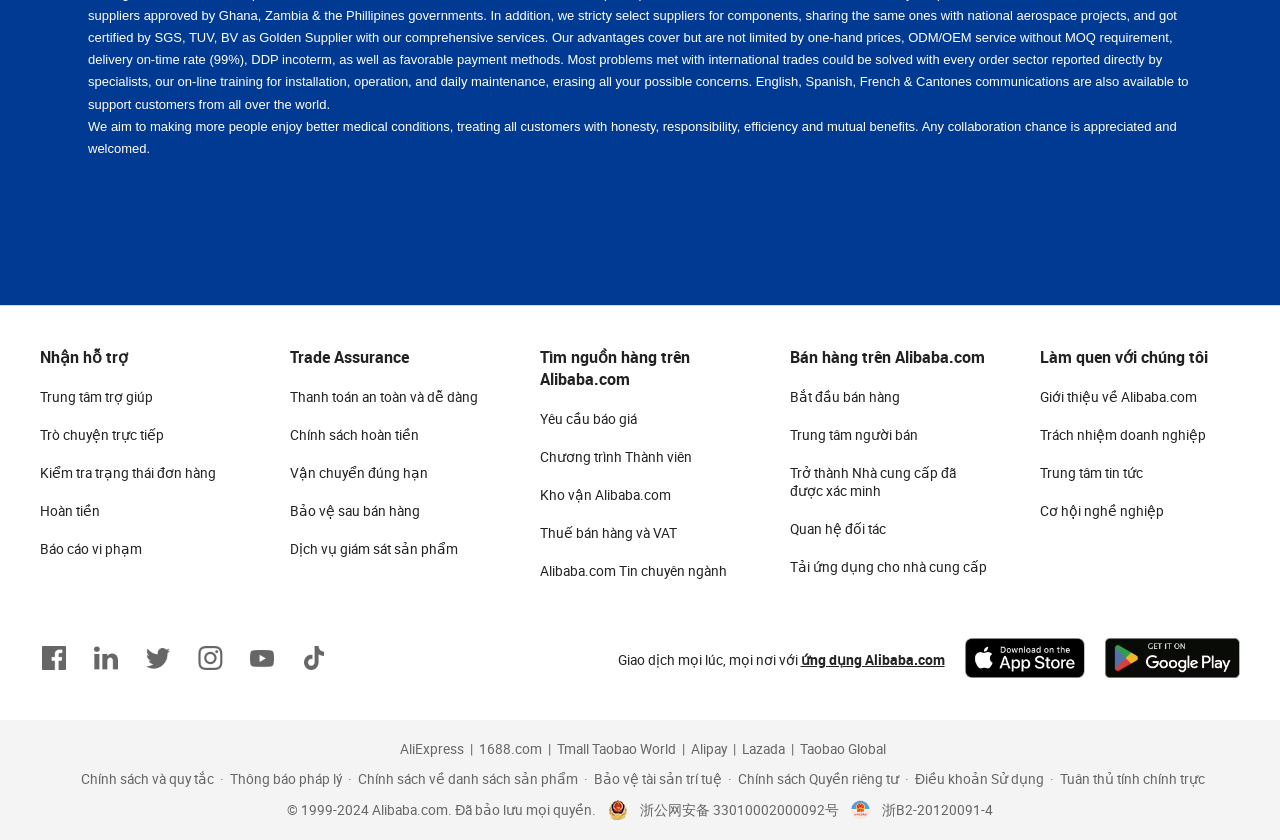Find the bounding box coordinates for the HTML element described in this sentence: "浙B2-20120091-4". Provide the coordinates as four float numbers between 0 and 1, in the format [left, top, right, bottom].

[0.665, 0.952, 0.776, 0.976]